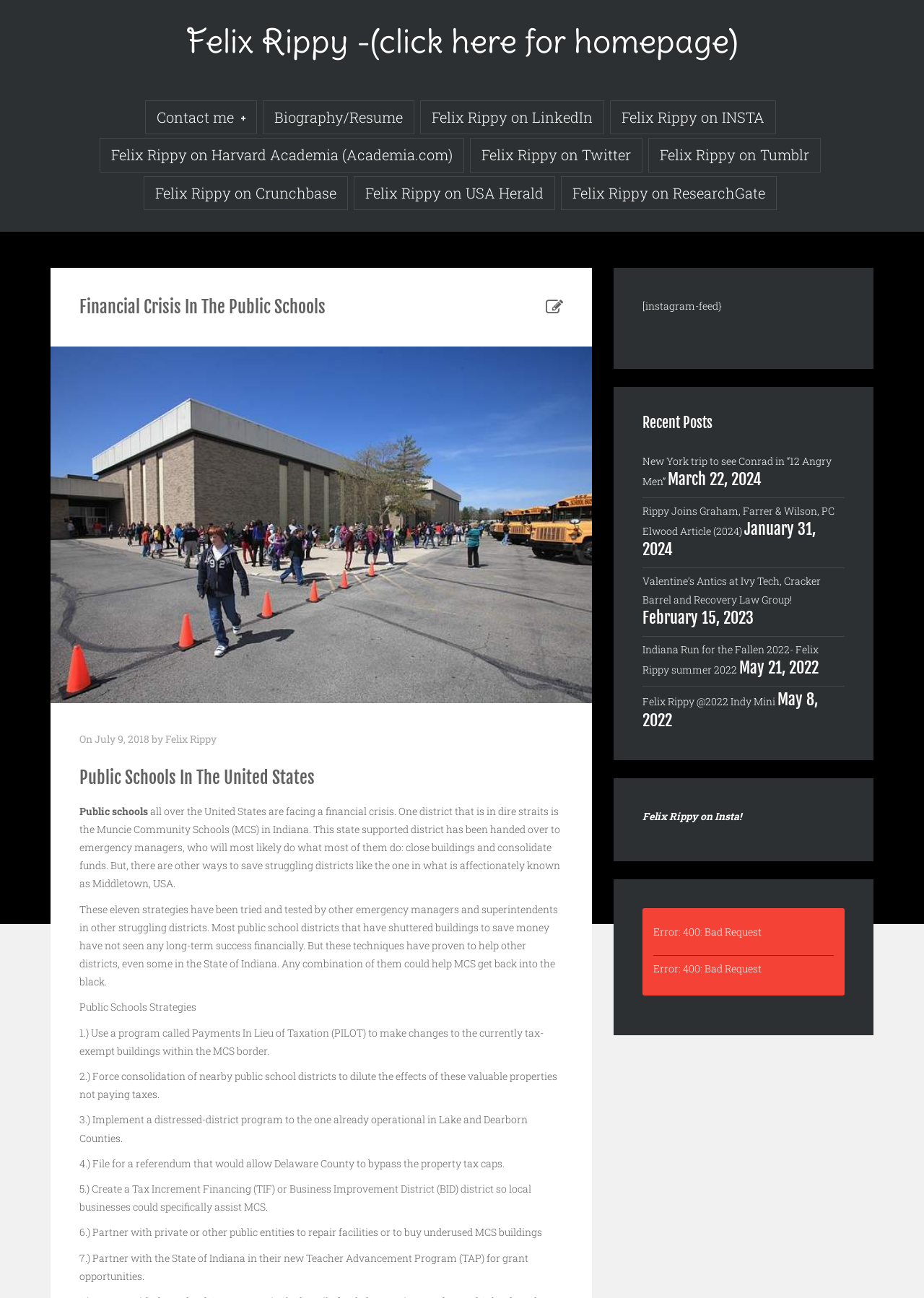Pinpoint the bounding box coordinates of the clickable area needed to execute the instruction: "Visit Felix Rippy's Instagram feed". The coordinates should be specified as four float numbers between 0 and 1, i.e., [left, top, right, bottom].

[0.695, 0.23, 0.781, 0.241]